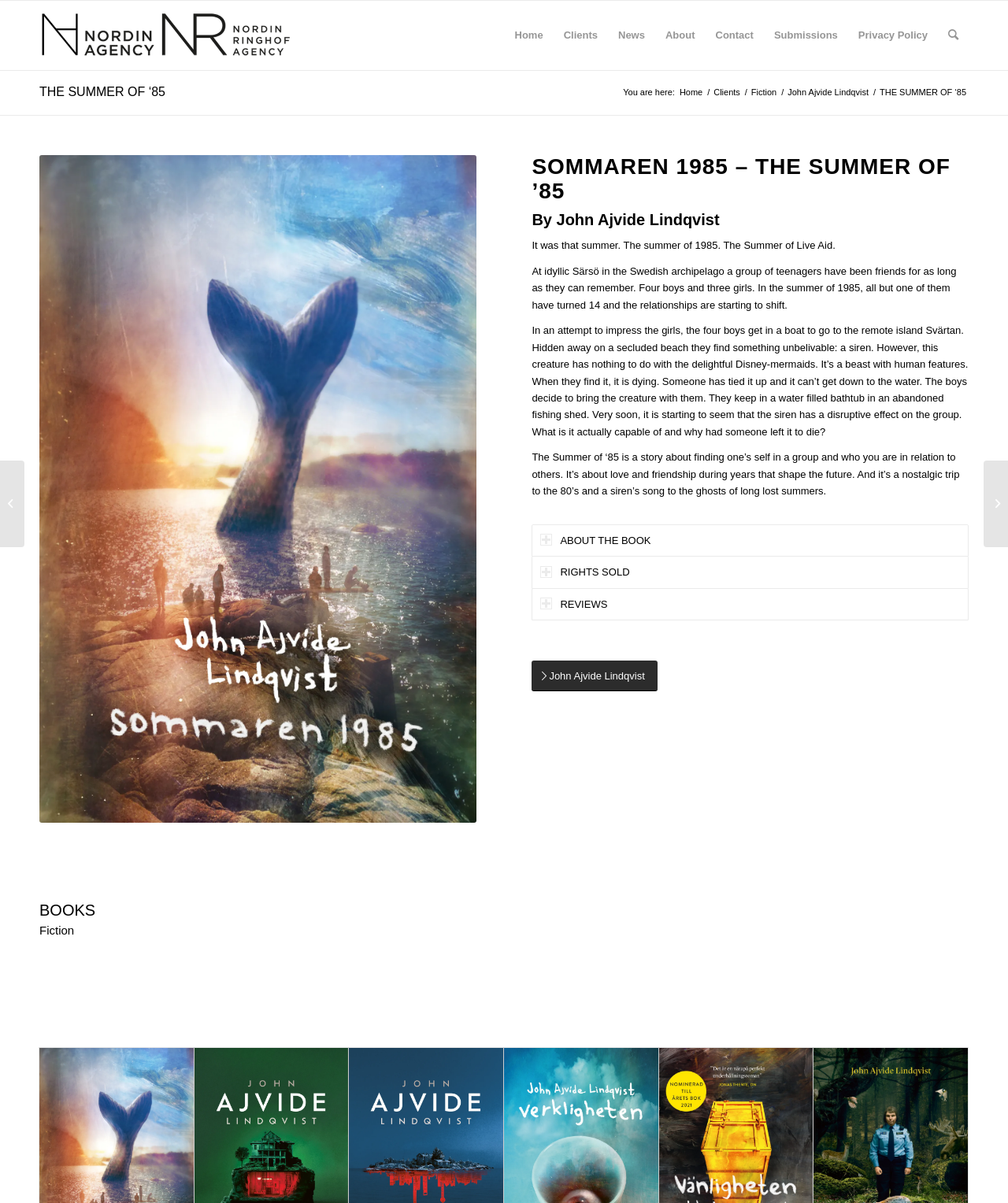Utilize the details in the image to thoroughly answer the following question: What is the story about?

The story is about finding one's self in a group and who you are in relation to others. This is mentioned in the main content area of the webpage, in the description of the book.